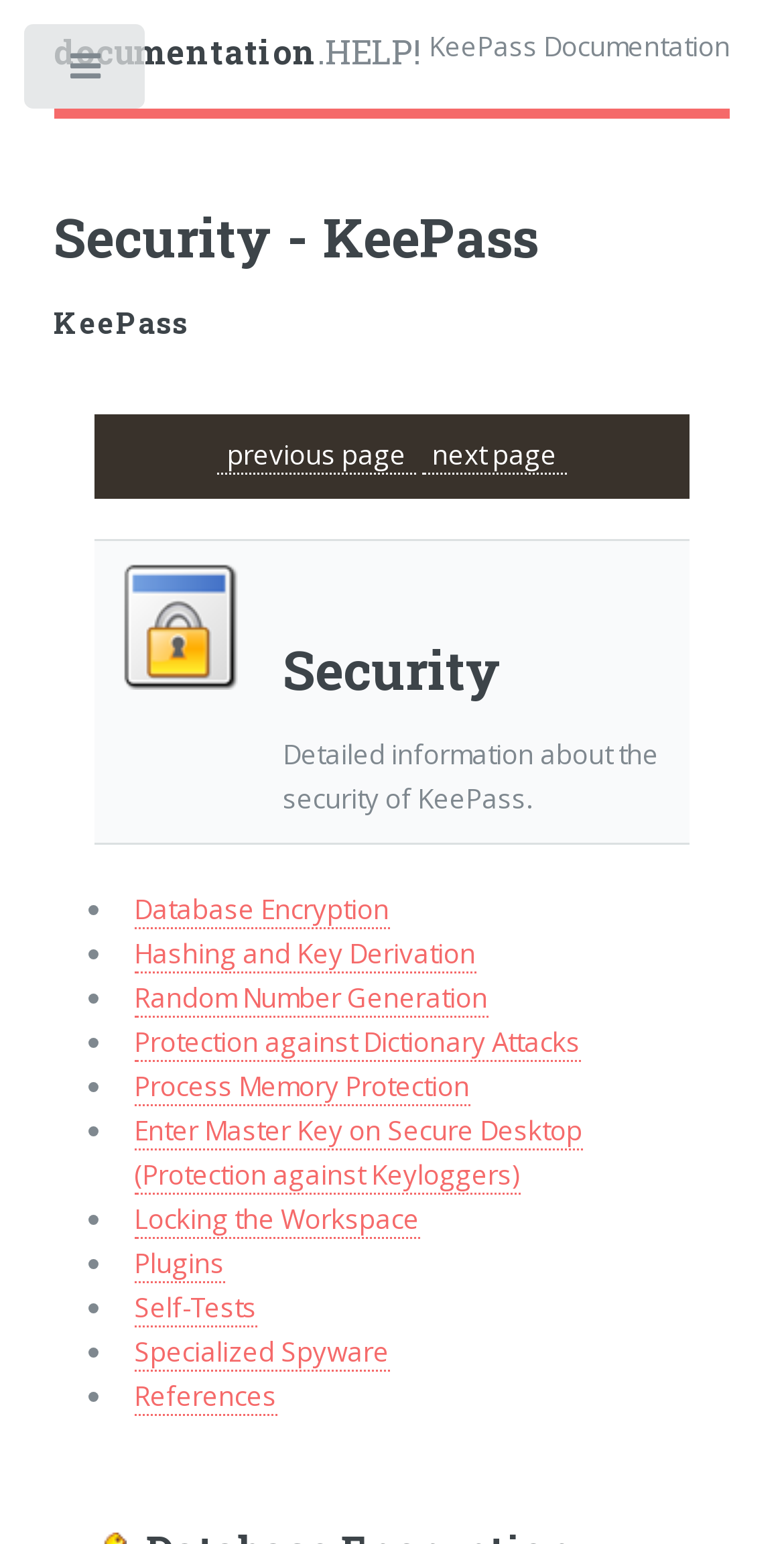What is the main topic of this webpage?
Answer the question with detailed information derived from the image.

Based on the webpage structure and content, it appears that the main topic of this webpage is the security features and mechanisms of KeePass, a password manager.